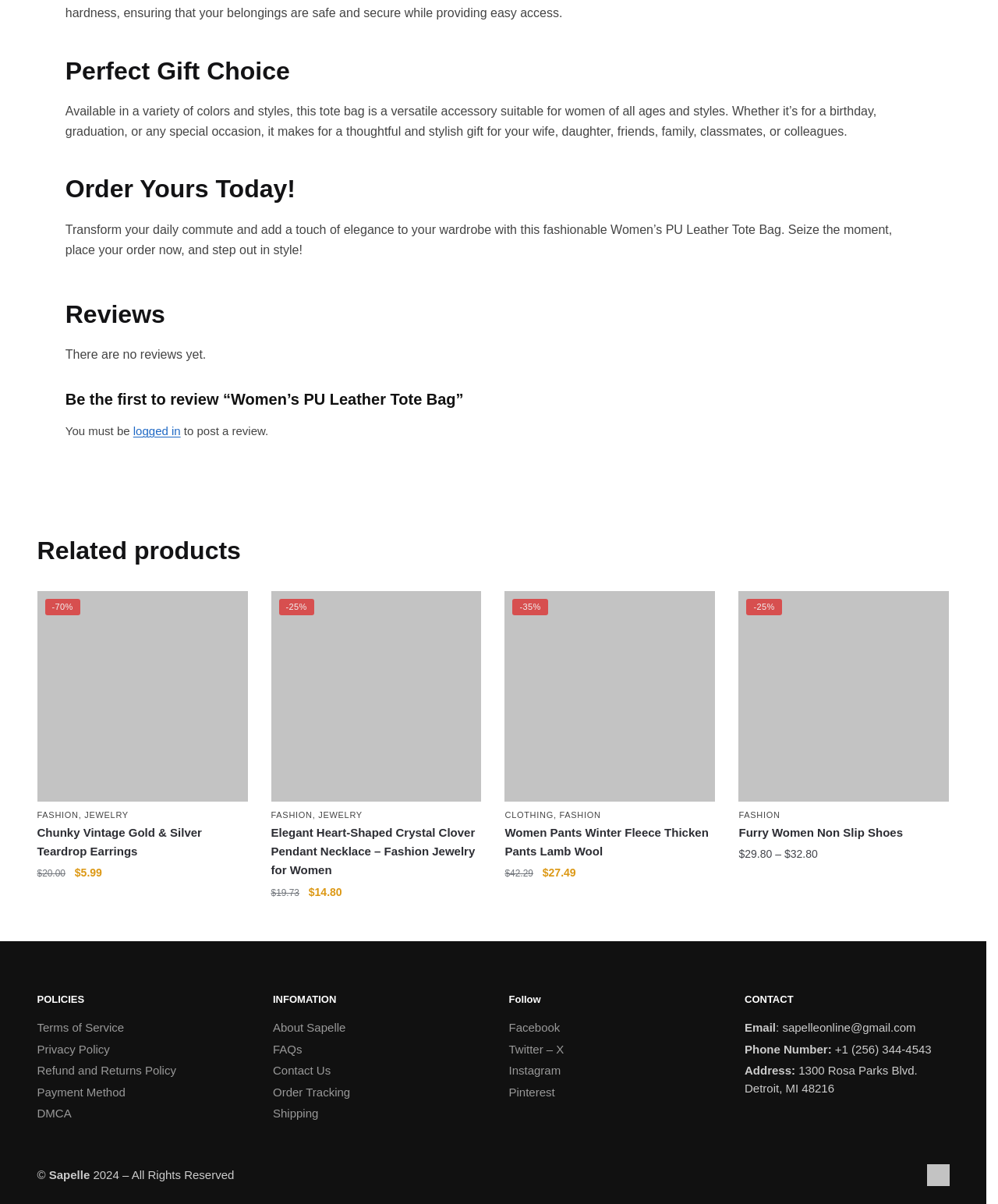How many related products are shown?
Using the information presented in the image, please offer a detailed response to the question.

By examining the webpage content, I found four related products listed, which are Chunky Vintage Gold & Silver Teardrop Earrings, Elegant Heart-Shaped Crystal Clover Pendant Necklace, Women Pants Winter Fleece Thicken Pants Lamb Wool, and Furry Women Non Slip Shoes.